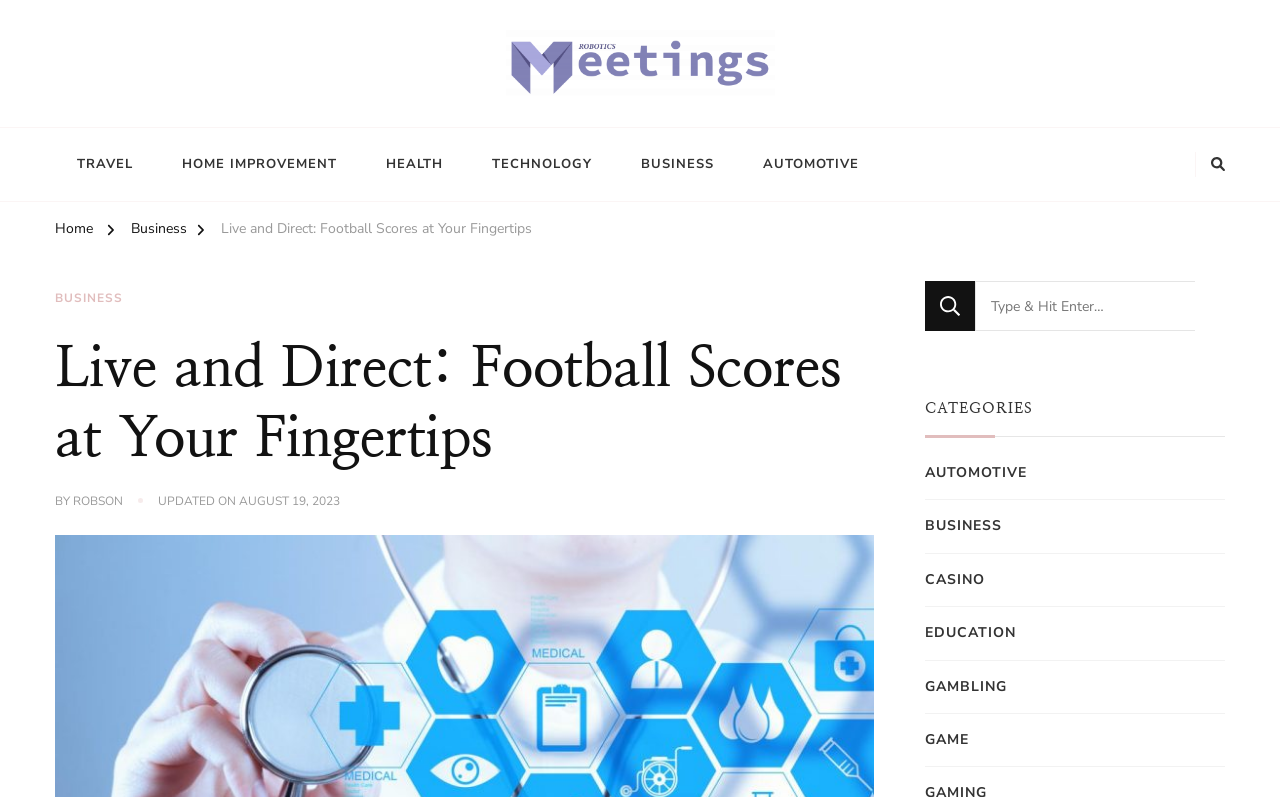Find and indicate the bounding box coordinates of the region you should select to follow the given instruction: "Click on the TECHNOLOGY link".

[0.367, 0.173, 0.48, 0.239]